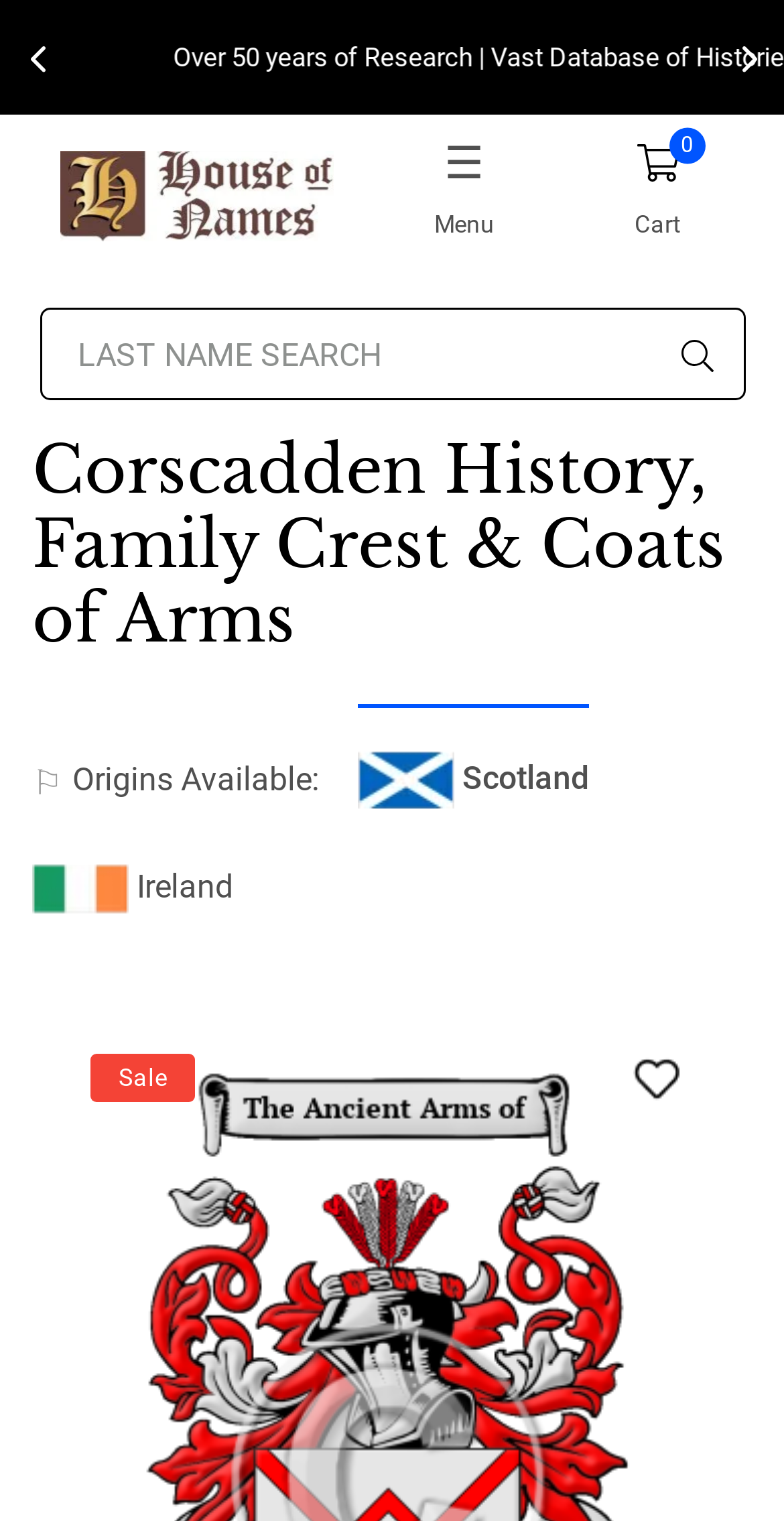Determine the bounding box coordinates of the clickable region to execute the instruction: "Search for a last name". The coordinates should be four float numbers between 0 and 1, denoted as [left, top, right, bottom].

[0.05, 0.202, 0.95, 0.263]